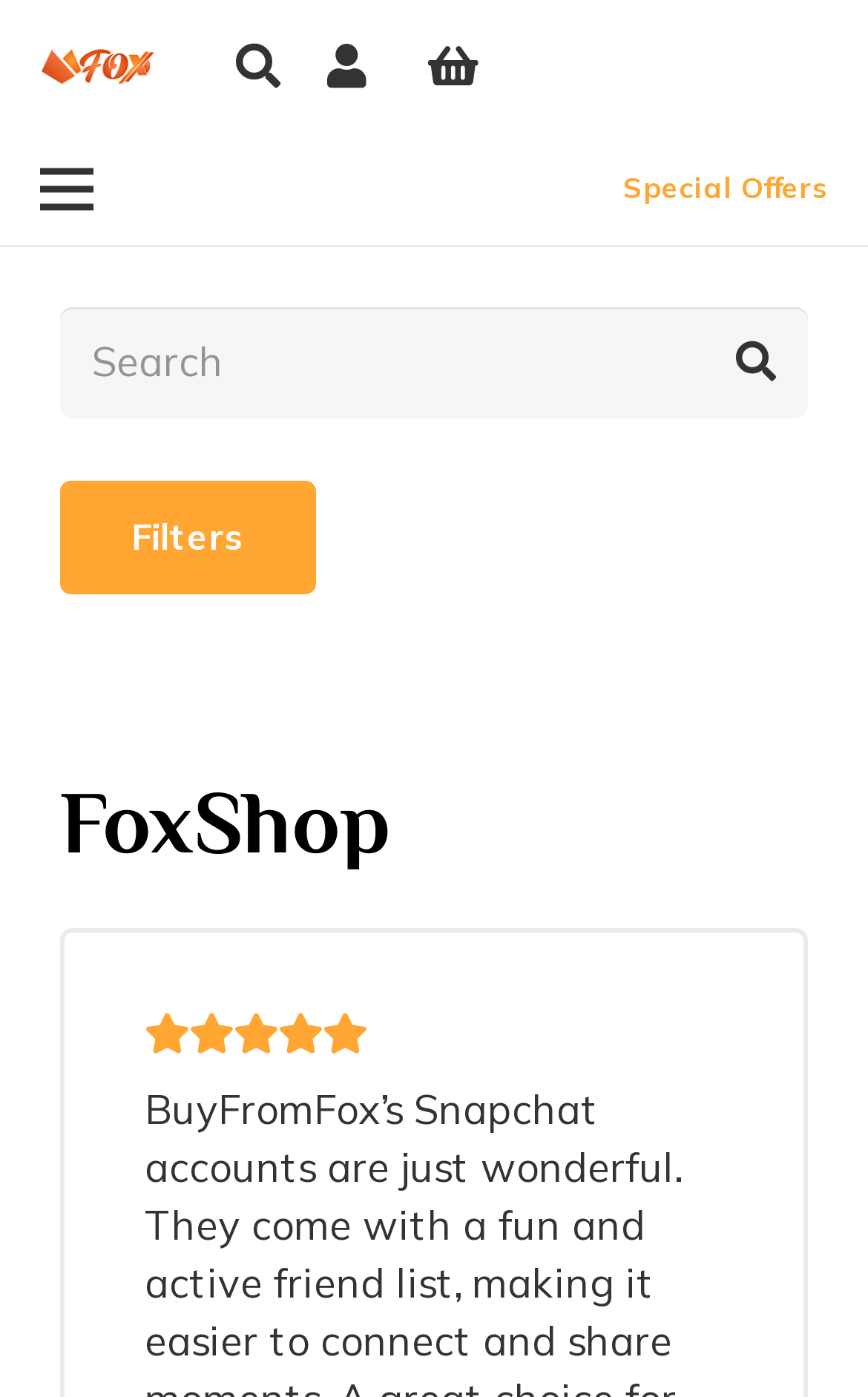Provide a single word or phrase answer to the question: 
What is the category of products offered by this website?

Unknown